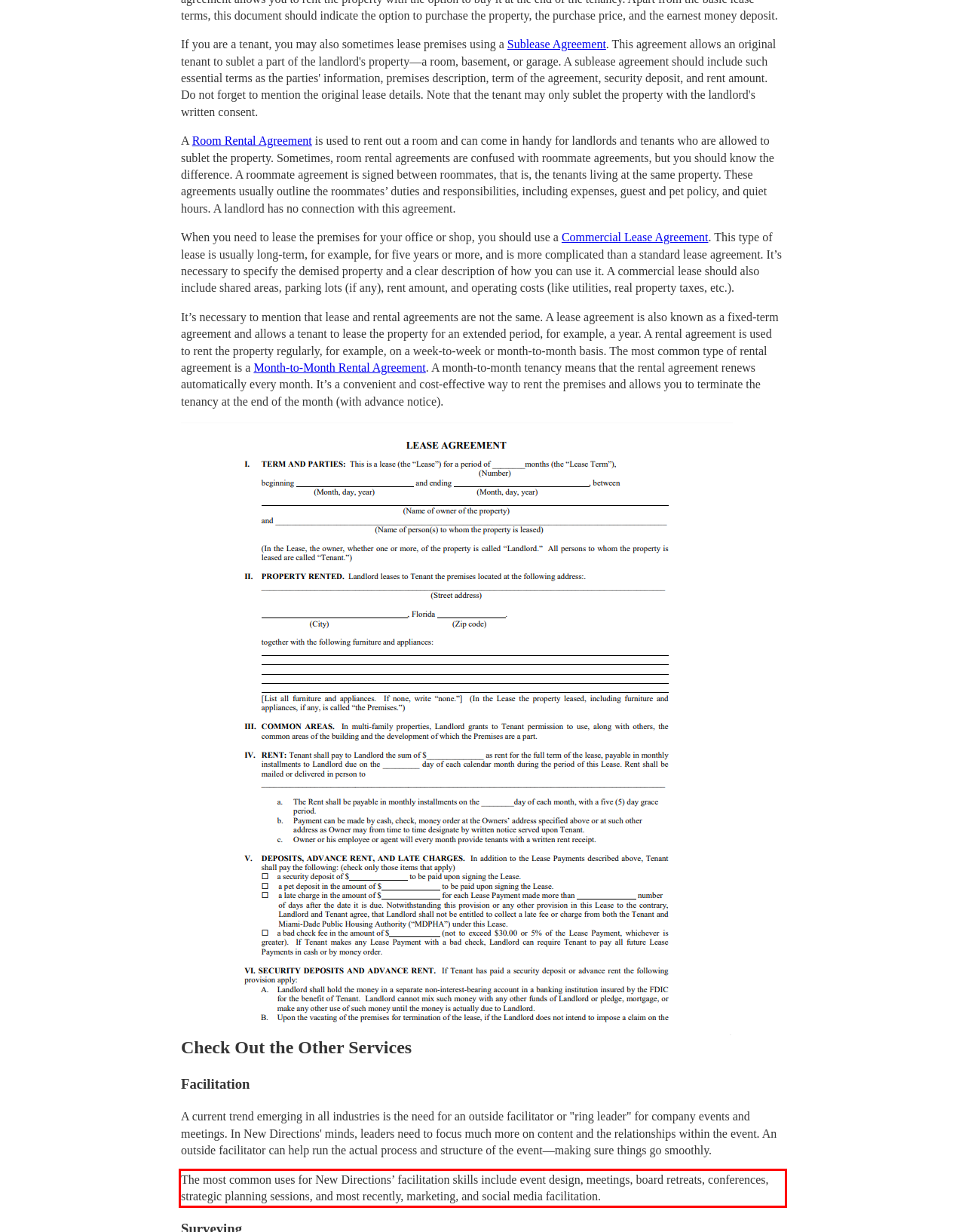Perform OCR on the text inside the red-bordered box in the provided screenshot and output the content.

The most common uses for New Directions’ facilitation skills include event design, meetings, board retreats, conferences, strategic planning sessions, and most recently, marketing, and social media facilitation.